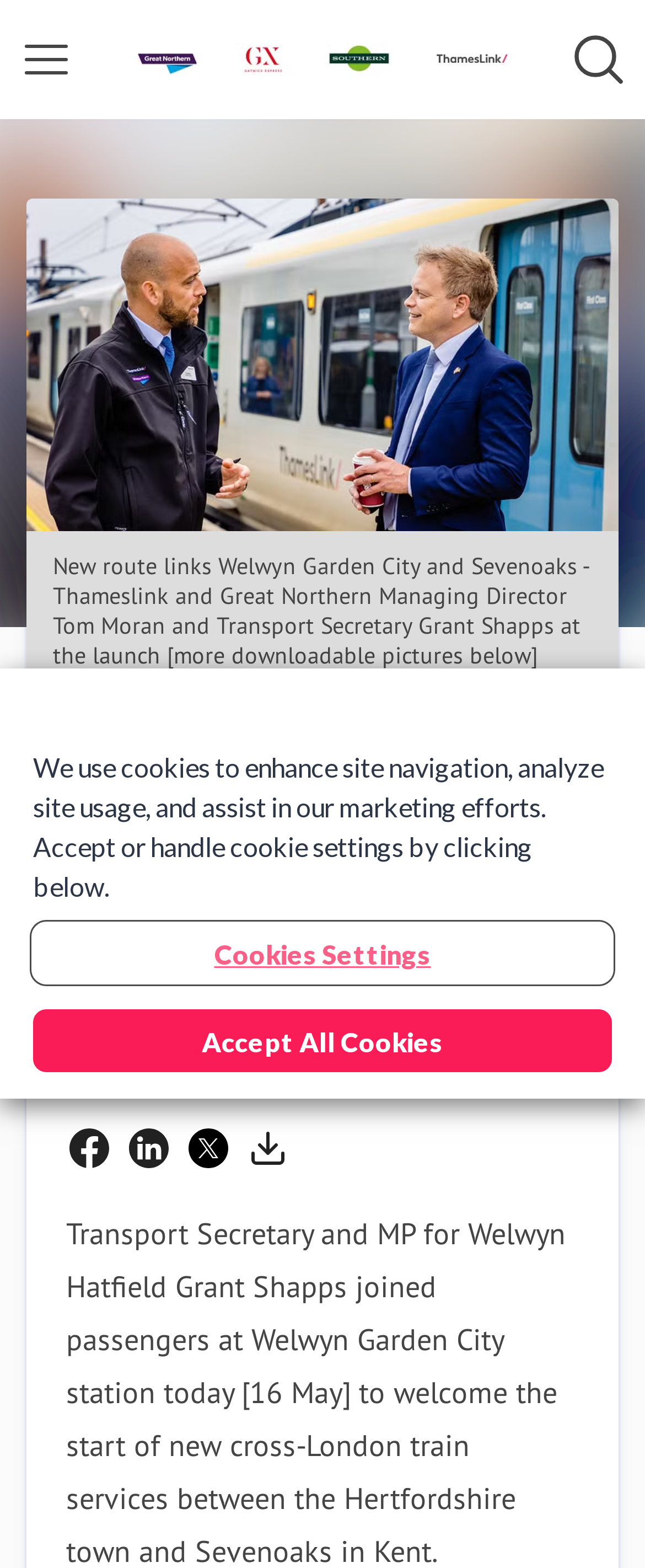How many images are available on the webpage?
Based on the image, answer the question with a single word or brief phrase.

5